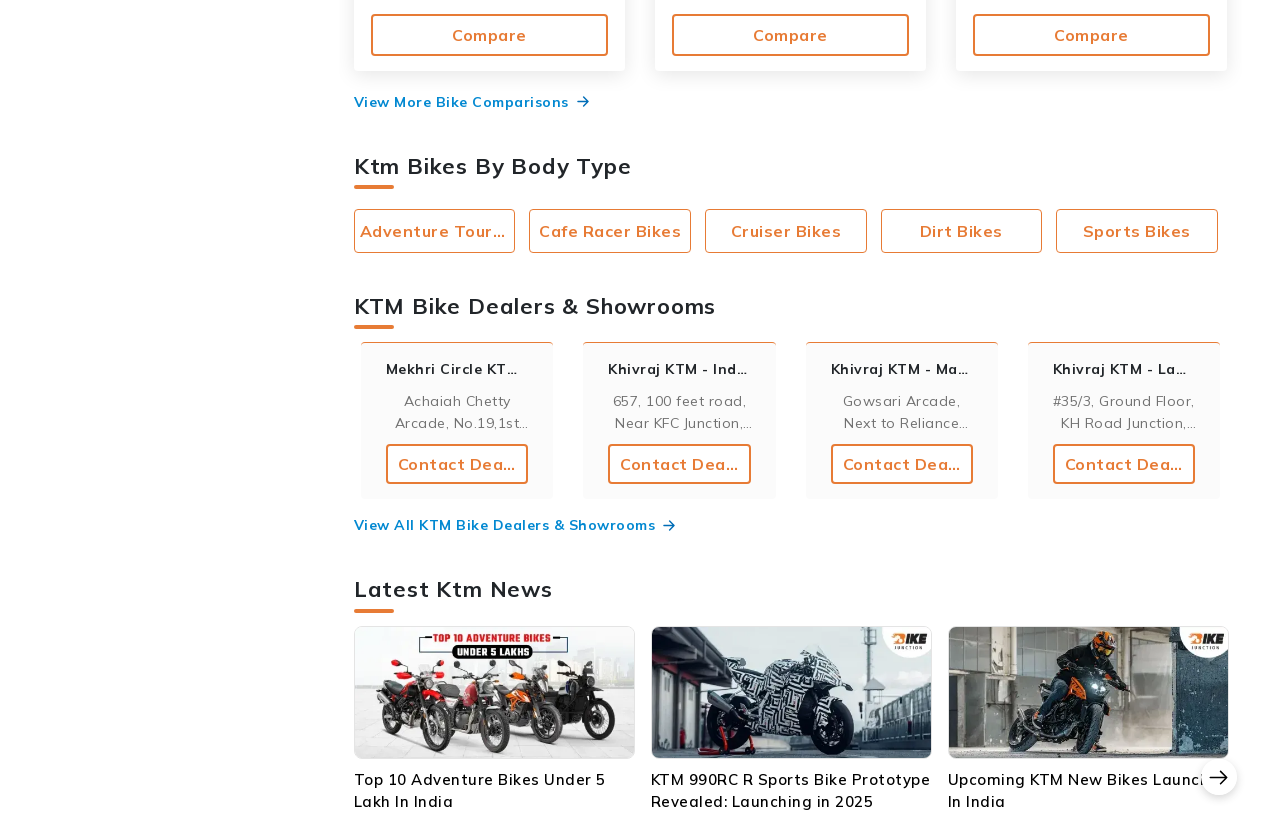Find the bounding box coordinates for the area that must be clicked to perform this action: "Click on 'Contact Dealer'".

[0.301, 0.539, 0.413, 0.588]